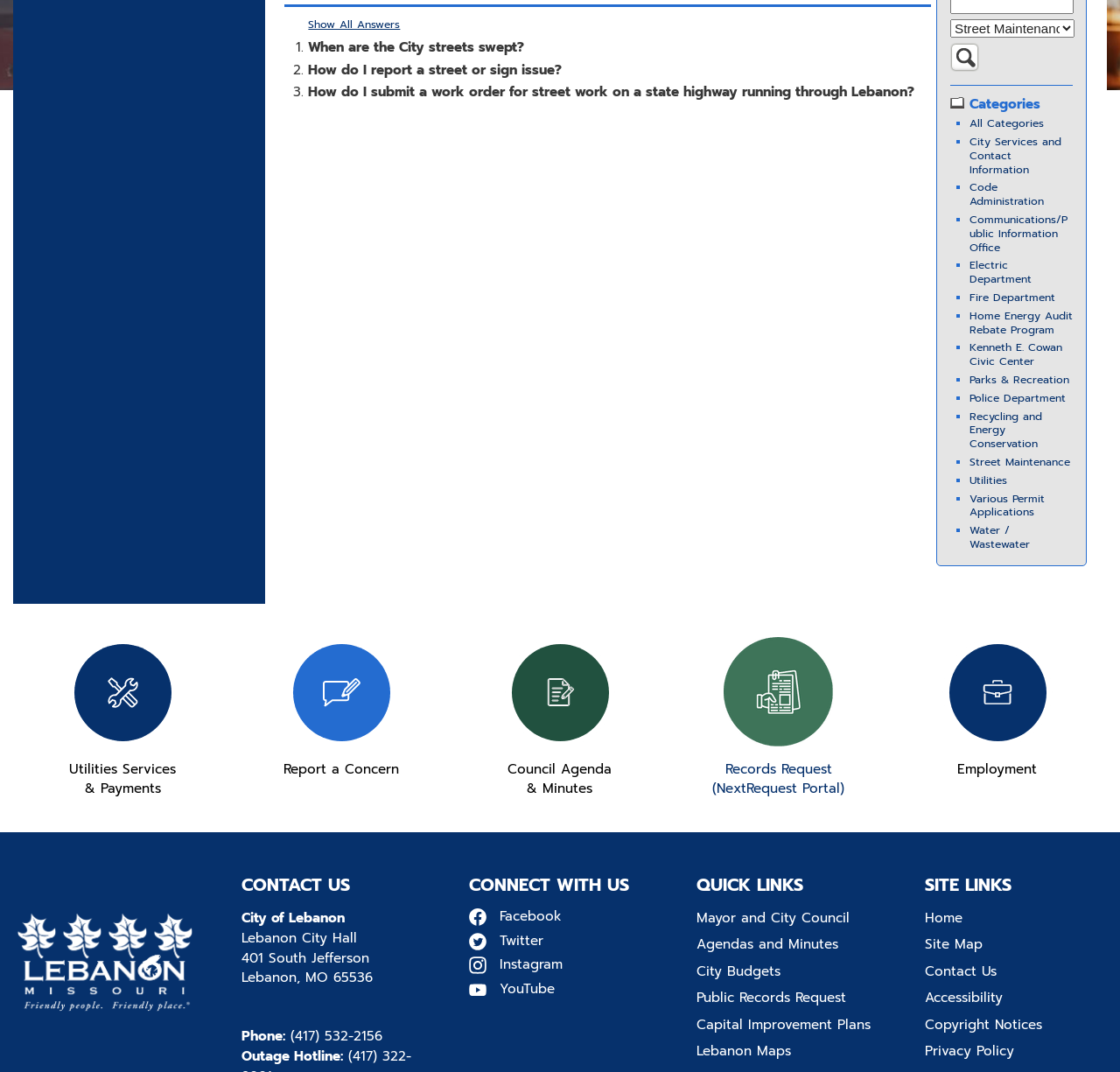Provide the bounding box coordinates in the format (top-left x, top-left y, bottom-right x, bottom-right y). All values are floating point numbers between 0 and 1. Determine the bounding box coordinate of the UI element described as: Street Maintenance

[0.866, 0.424, 0.955, 0.438]